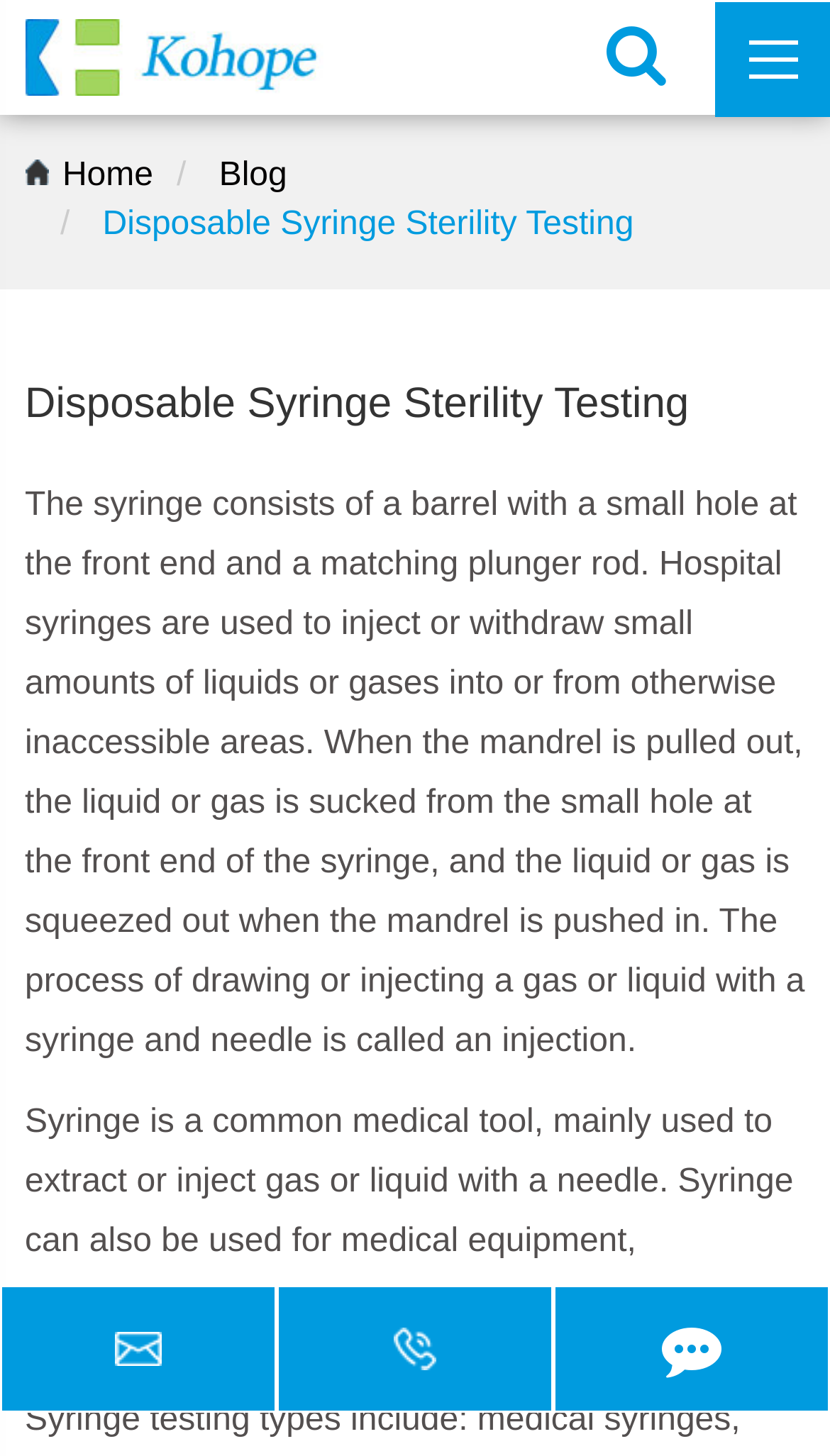Determine the bounding box coordinates (top-left x, top-left y, bottom-right x, bottom-right y) of the UI element described in the following text: Disposable Syringe Sterility Testing

[0.124, 0.142, 0.764, 0.166]